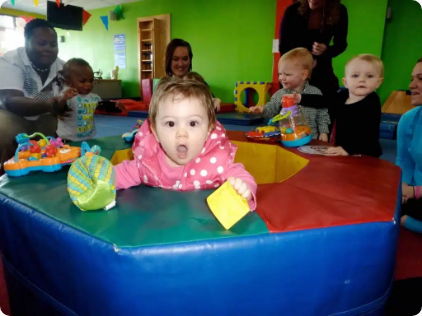Refer to the screenshot and answer the following question in detail:
What is the atmosphere of the setting?

The caption describes the backdrop as 'adorned in cheerful colors that emphasize the joyful atmosphere of the setting', indicating that the overall mood of the scene is happy and lively.